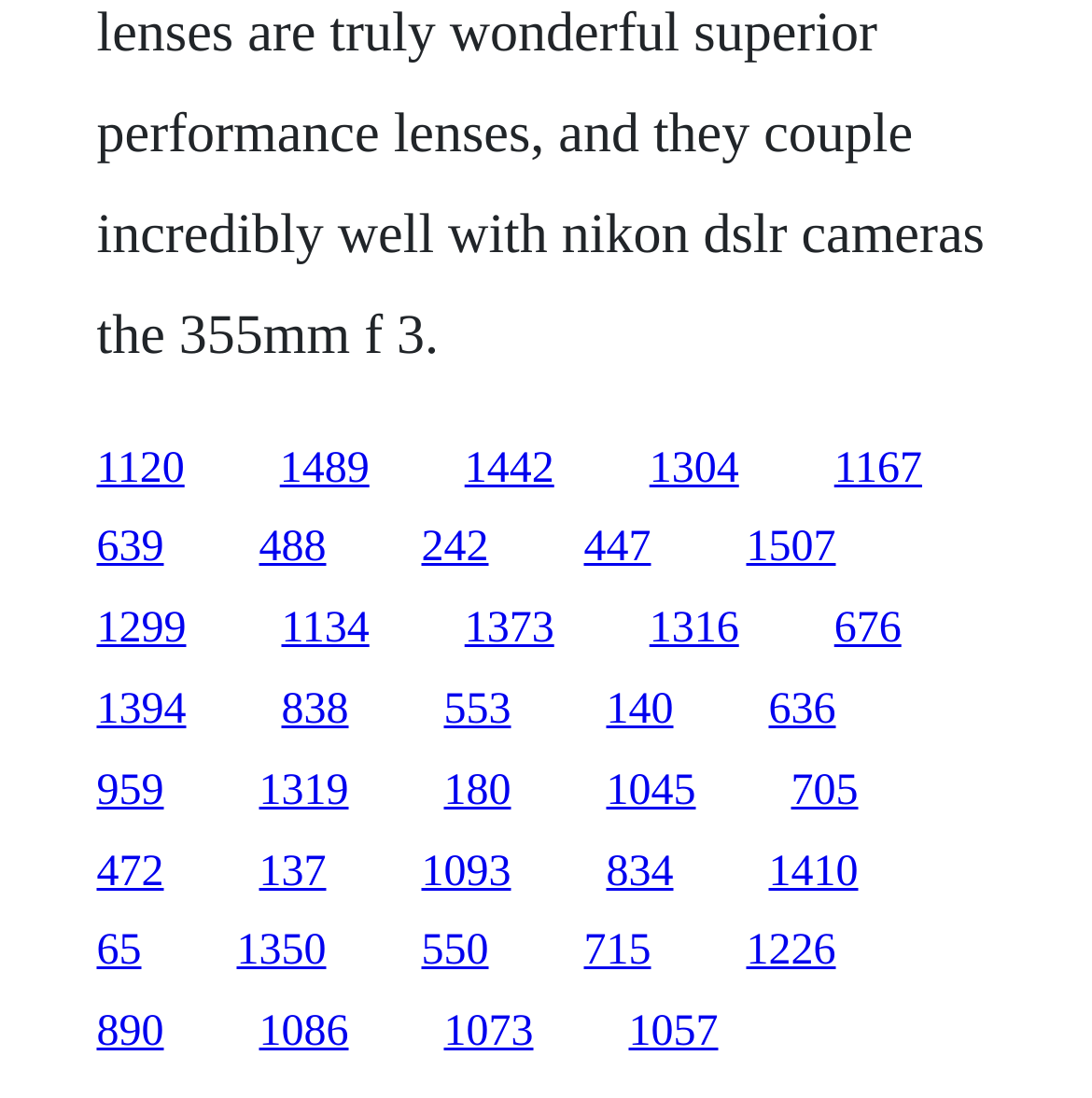Locate the bounding box coordinates of the clickable part needed for the task: "visit the third link".

[0.425, 0.405, 0.507, 0.448]